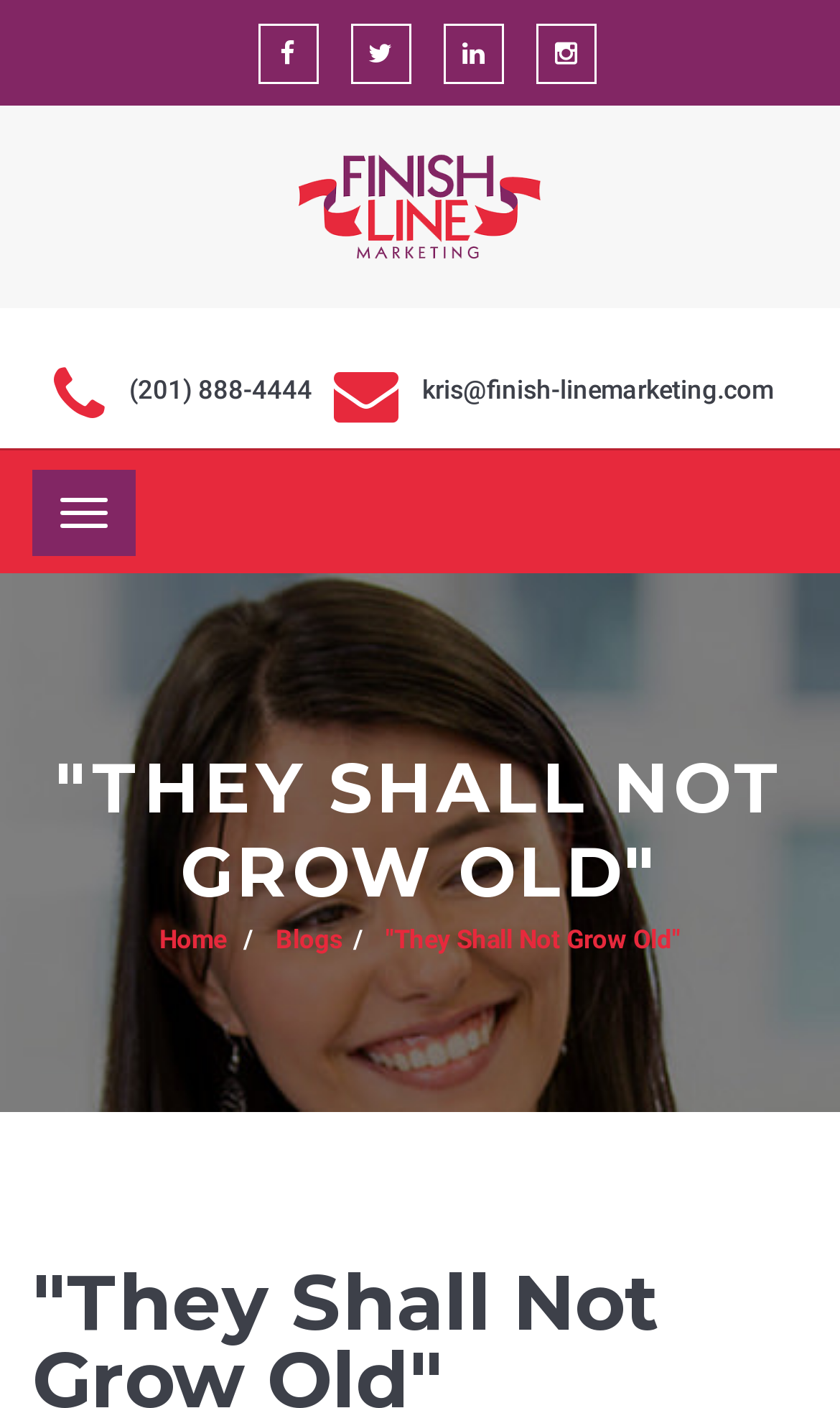Using the provided description aria-label="Open navigation menu", find the bounding box coordinates for the UI element. Provide the coordinates in (top-left x, top-left y, bottom-right x, bottom-right y) format, ensuring all values are between 0 and 1.

None